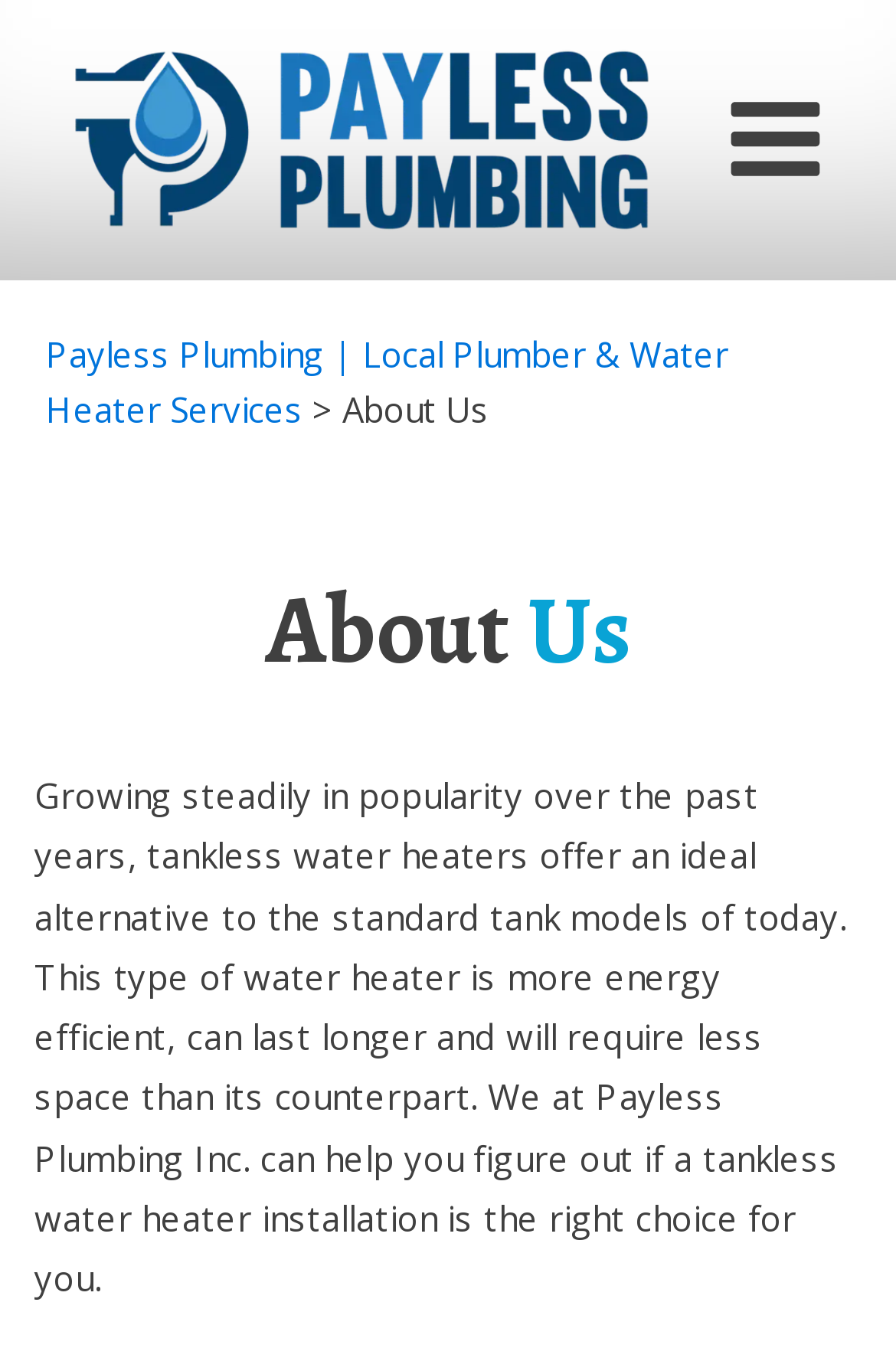Please find the bounding box for the UI component described as follows: "29 januari, 2023".

None